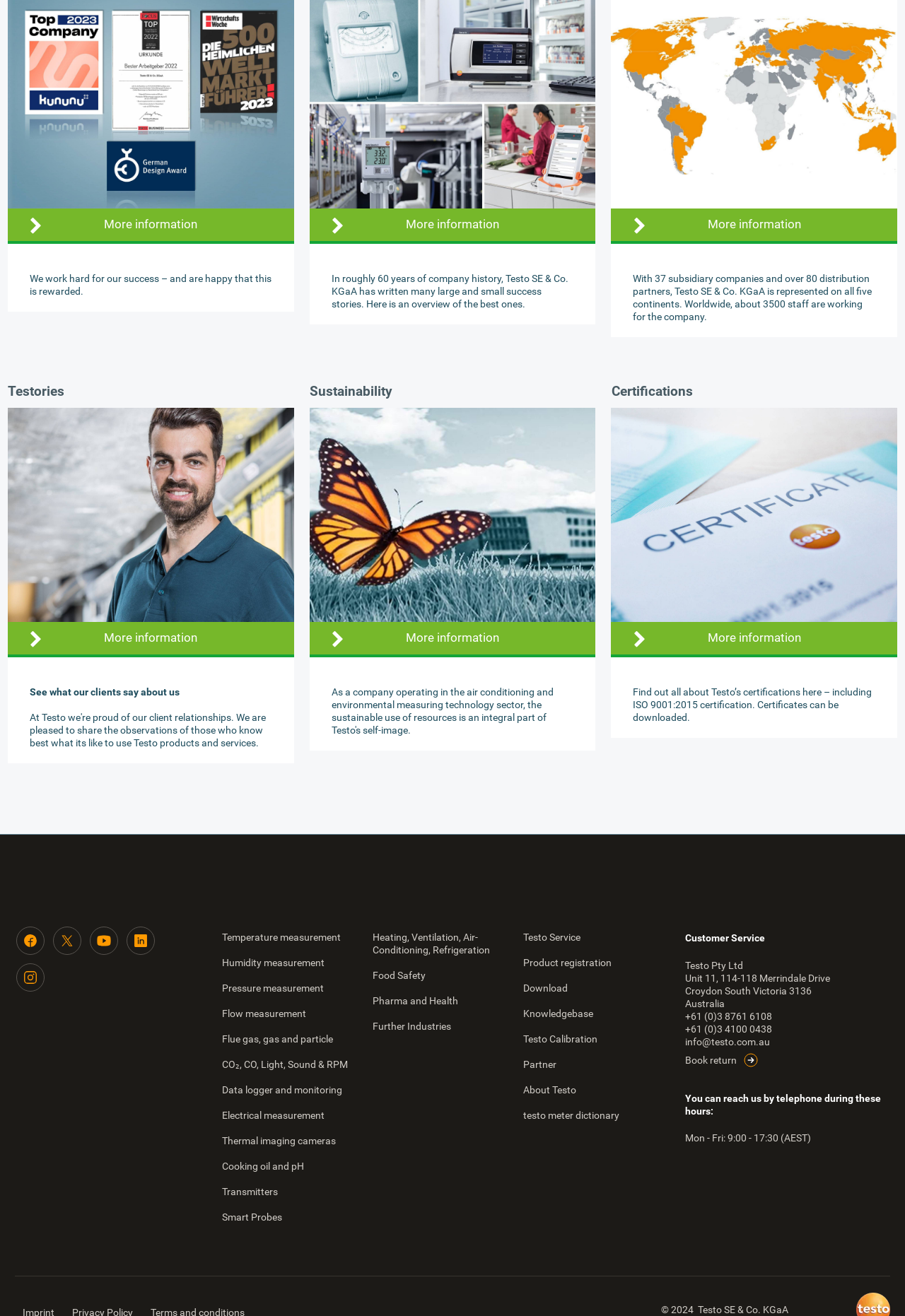Please locate the bounding box coordinates of the region I need to click to follow this instruction: "View Testo's certifications and certificates".

[0.675, 0.473, 0.991, 0.5]